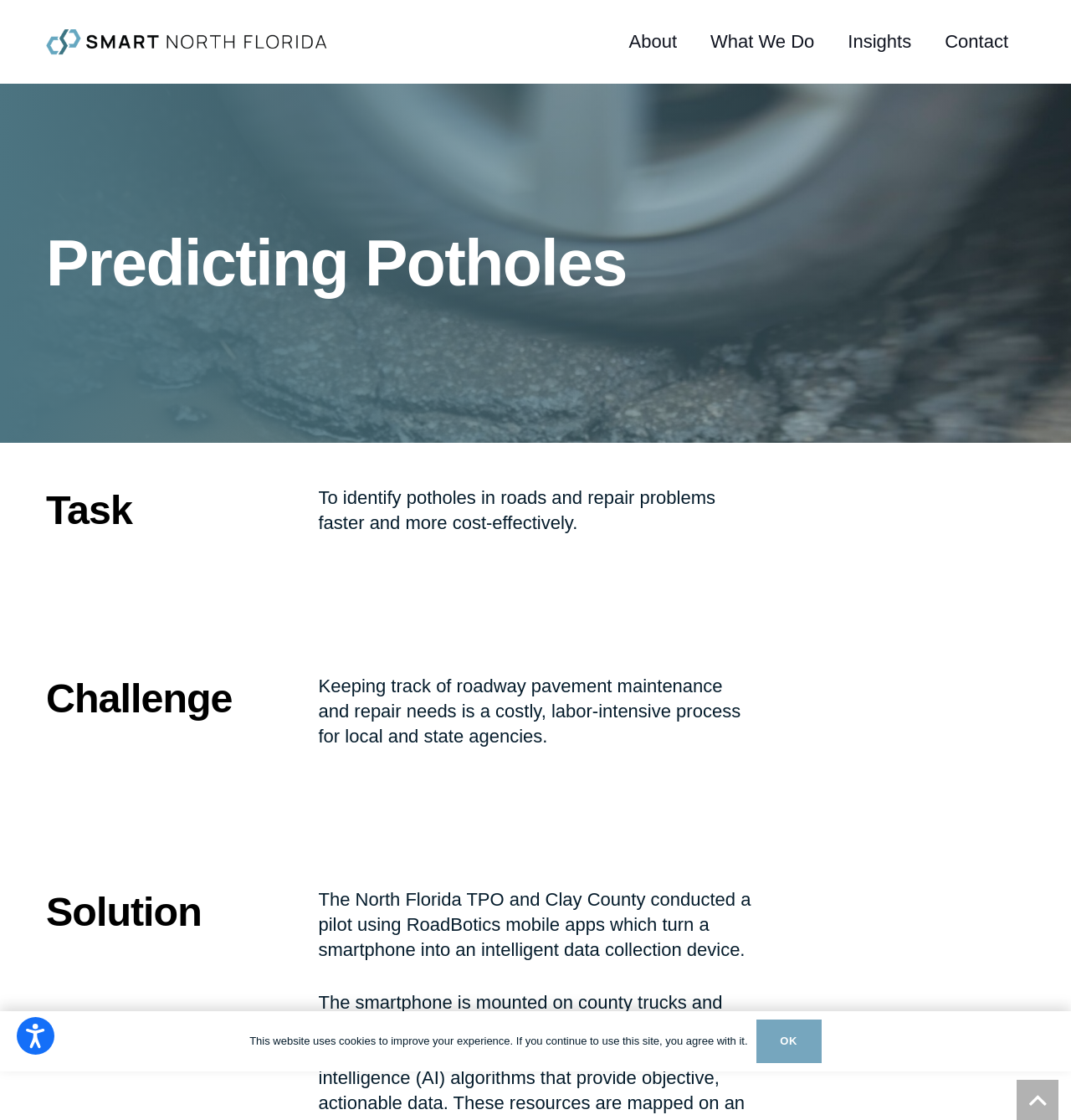Indicate the bounding box coordinates of the element that must be clicked to execute the instruction: "Click on the 'Insights' link". The coordinates should be given as four float numbers between 0 and 1, i.e., [left, top, right, bottom].

[0.776, 0.0, 0.867, 0.075]